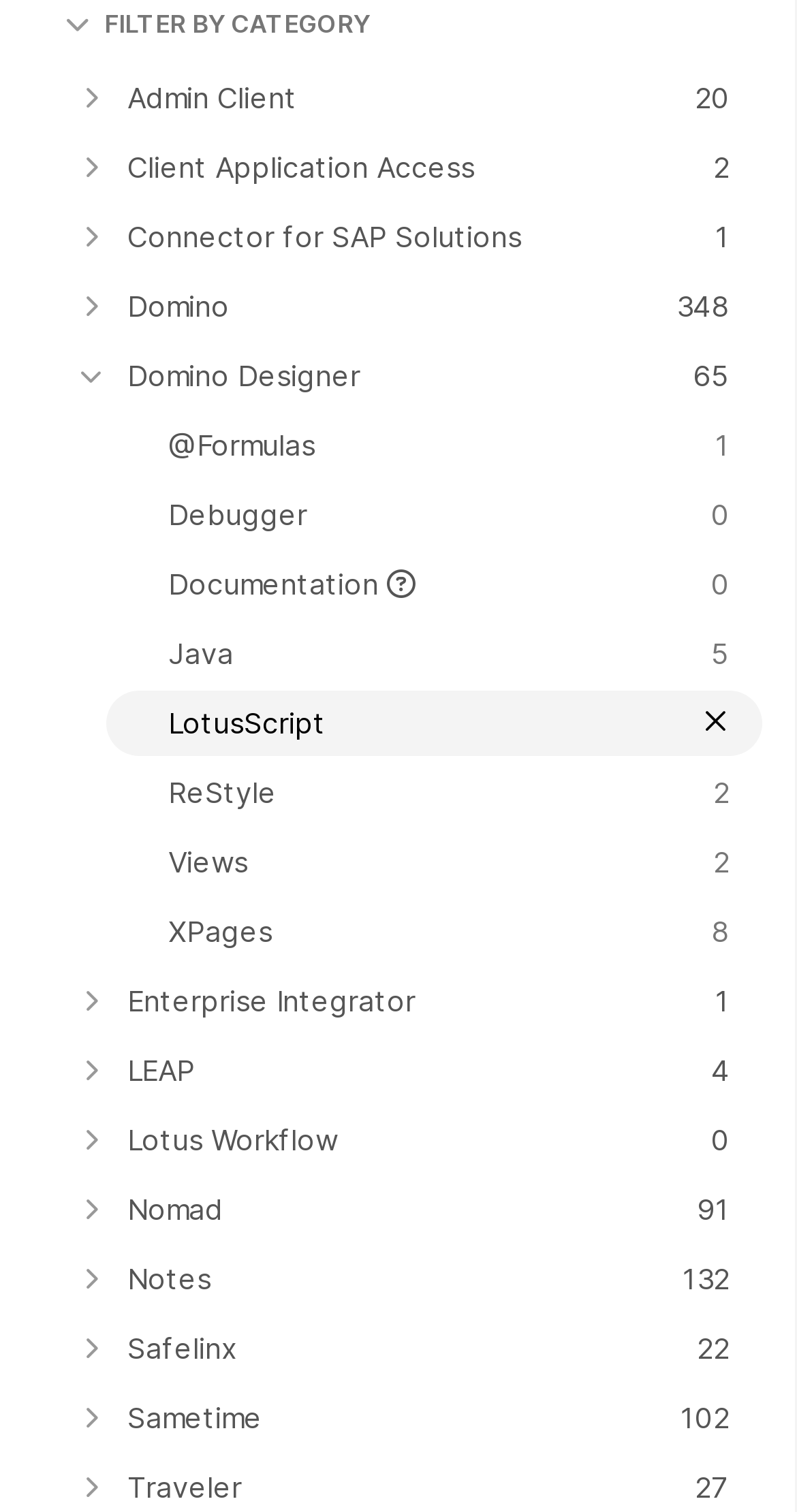Using the image as a reference, answer the following question in as much detail as possible:
How many icons are used to represent products on the webpage?

There are two types of icons used to represent products on the webpage, '' and '', indicating that there are two icons used to represent products.